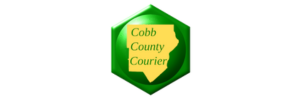Provide a comprehensive description of the image.

The image features the logo of the "Cobb County Courier," presented within a hexagonal shape. The logo showcases a vibrant green background that enhances its visibility, with the name "Cobb County Courier" prominently displayed in yellow. This logo symbolizes the news outlet's focus on delivering local news and updates specifically related to Cobb County. The design combines visual appeal with a clear representation of the brand, making it easily recognizable for readers and residents in the community.